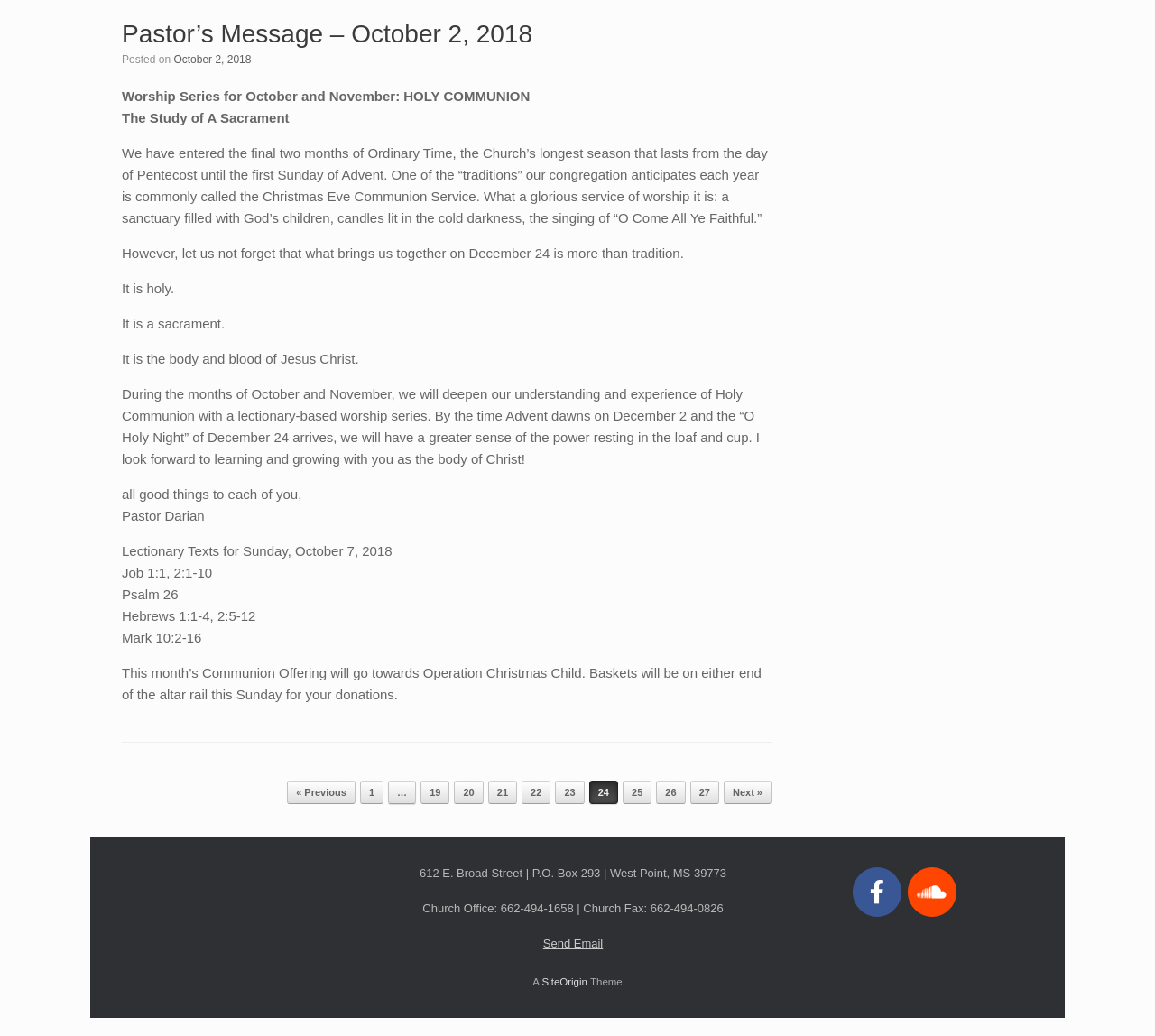Please locate the bounding box coordinates of the region I need to click to follow this instruction: "Read Pastor's Message".

[0.105, 0.019, 0.461, 0.046]